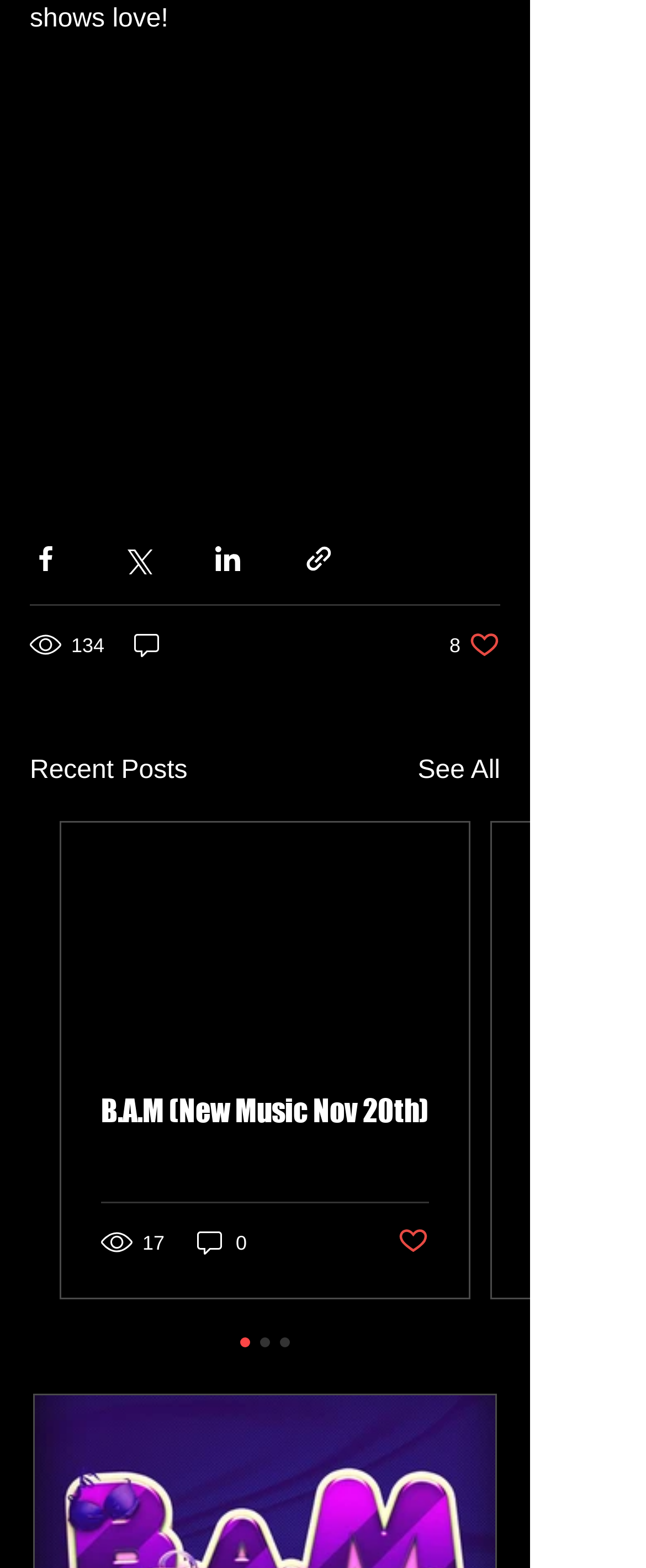Locate the bounding box coordinates of the element to click to perform the following action: 'Share via Facebook'. The coordinates should be given as four float values between 0 and 1, in the form of [left, top, right, bottom].

[0.046, 0.346, 0.095, 0.366]